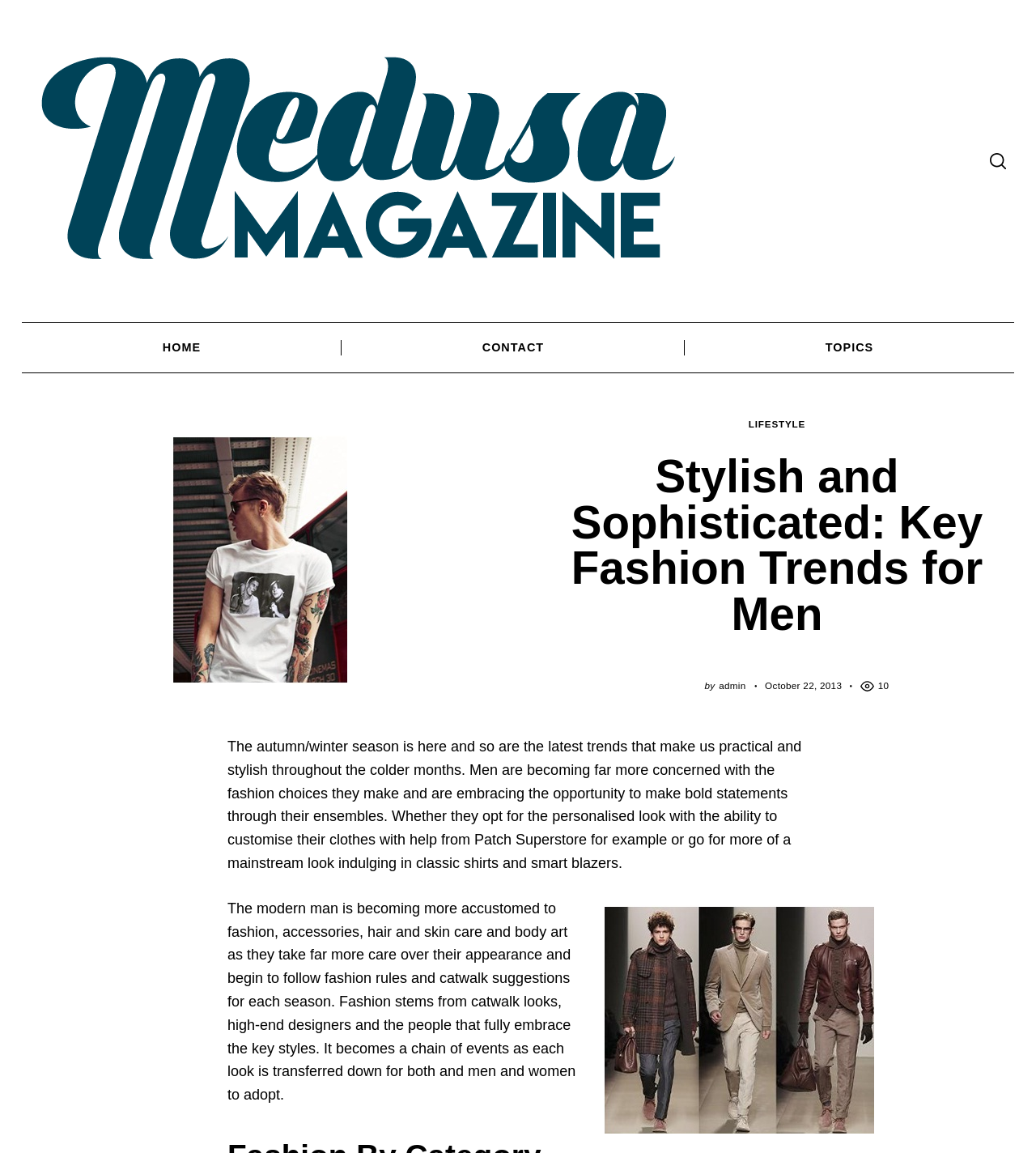What is the date of the article?
Using the information from the image, give a concise answer in one word or a short phrase.

October 22, 2013